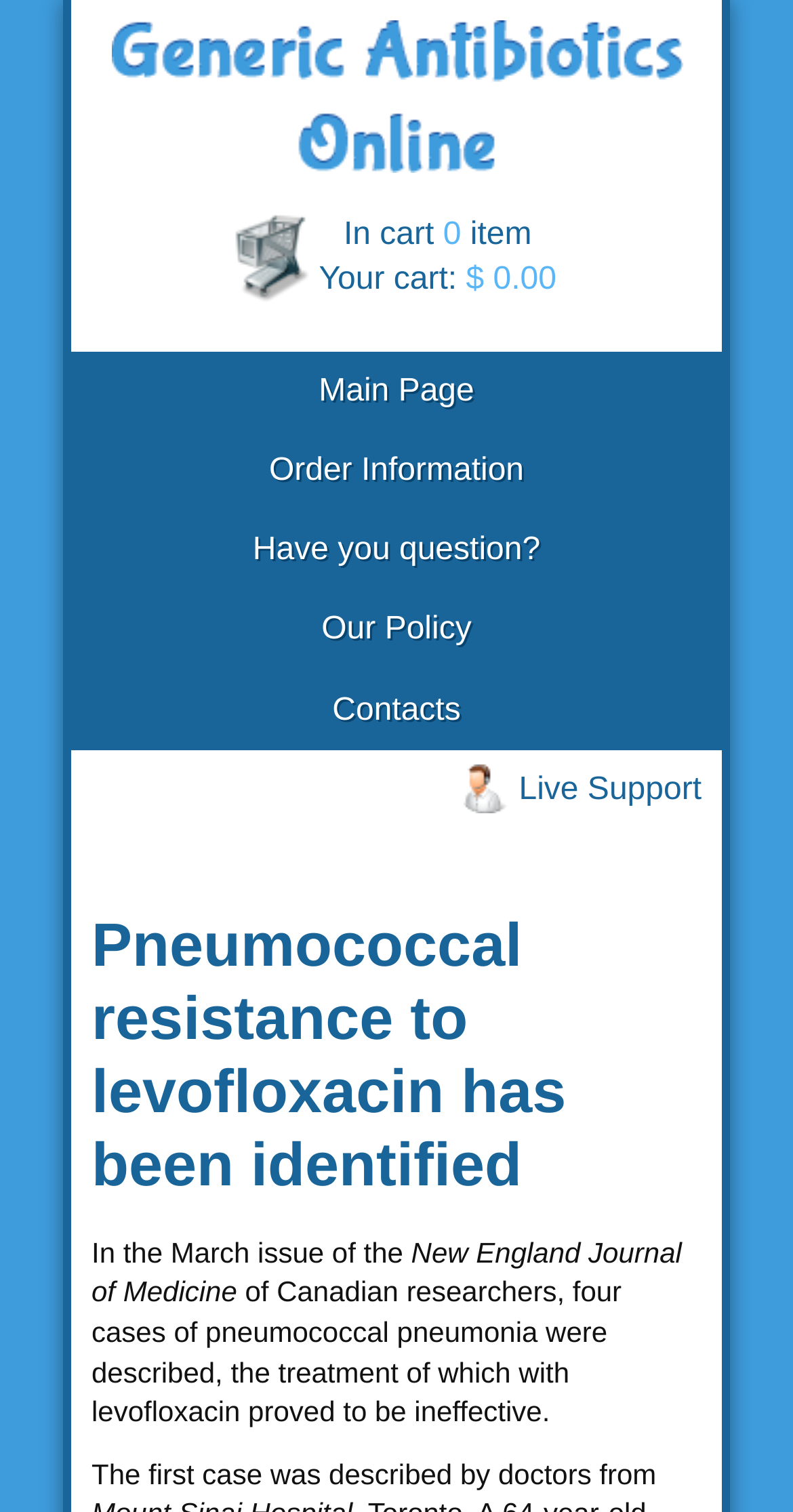Locate the bounding box coordinates of the region to be clicked to comply with the following instruction: "Click the 'Buy Antibiotics Online' link". The coordinates must be four float numbers between 0 and 1, in the form [left, top, right, bottom].

[0.14, 0.097, 0.86, 0.118]